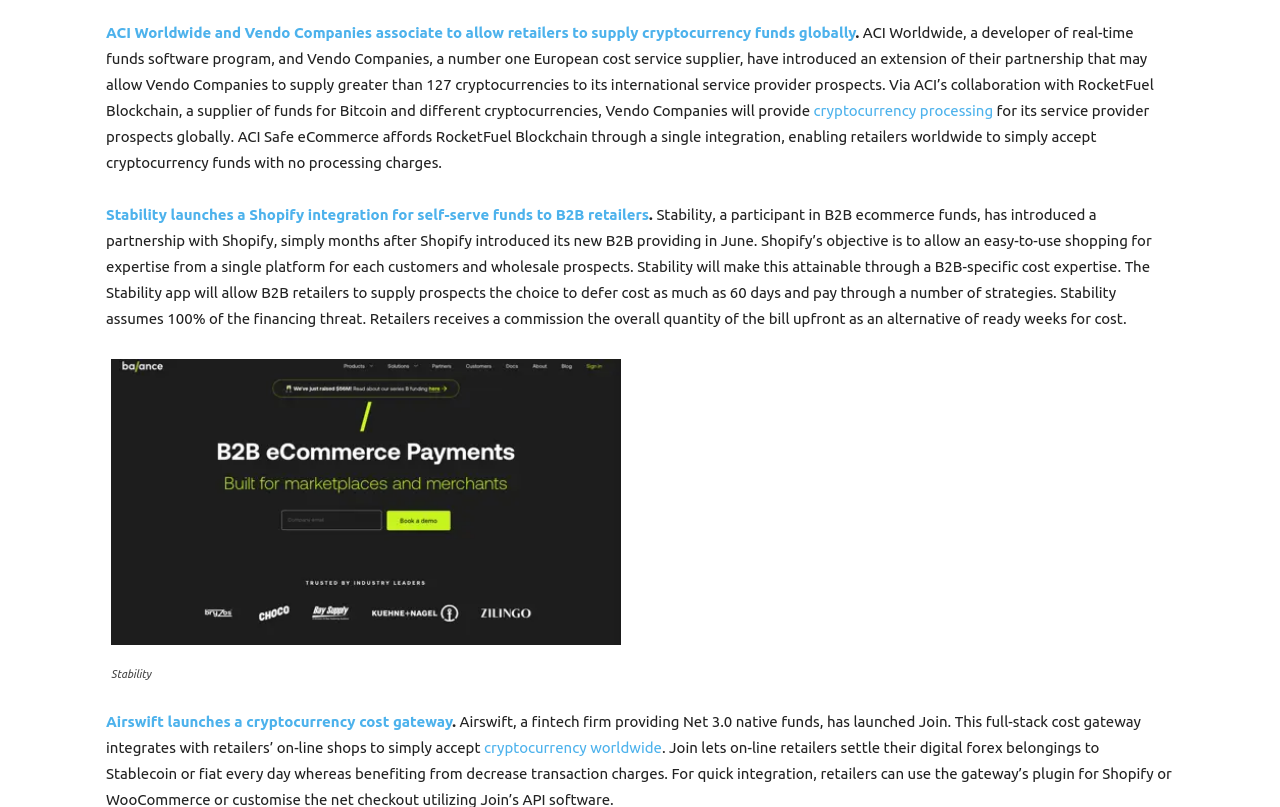What is the name of the company that provides funds for Bitcoin and other cryptocurrencies?
Please answer the question with as much detail as possible using the screenshot.

The text mentions that ACI Worldwide collaborates with RocketFuel Blockchain, a supplier of funds for Bitcoin and other cryptocurrencies, to enable retailers worldwide to accept cryptocurrency payments with no processing fees.